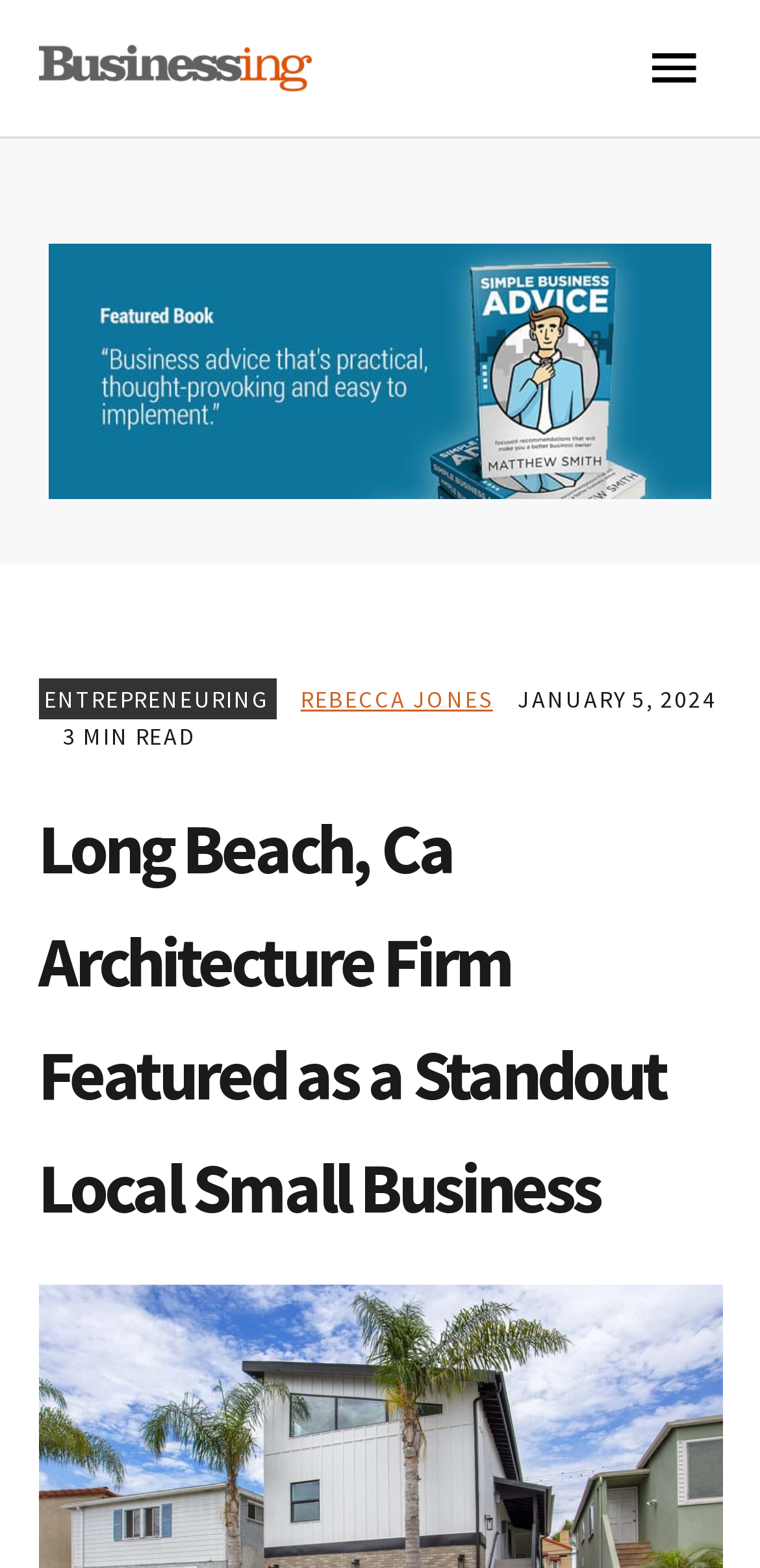Given the element description: "alt="Small Business Advice Book"", predict the bounding box coordinates of the UI element it refers to, using four float numbers between 0 and 1, i.e., [left, top, right, bottom].

[0.064, 0.296, 0.936, 0.324]